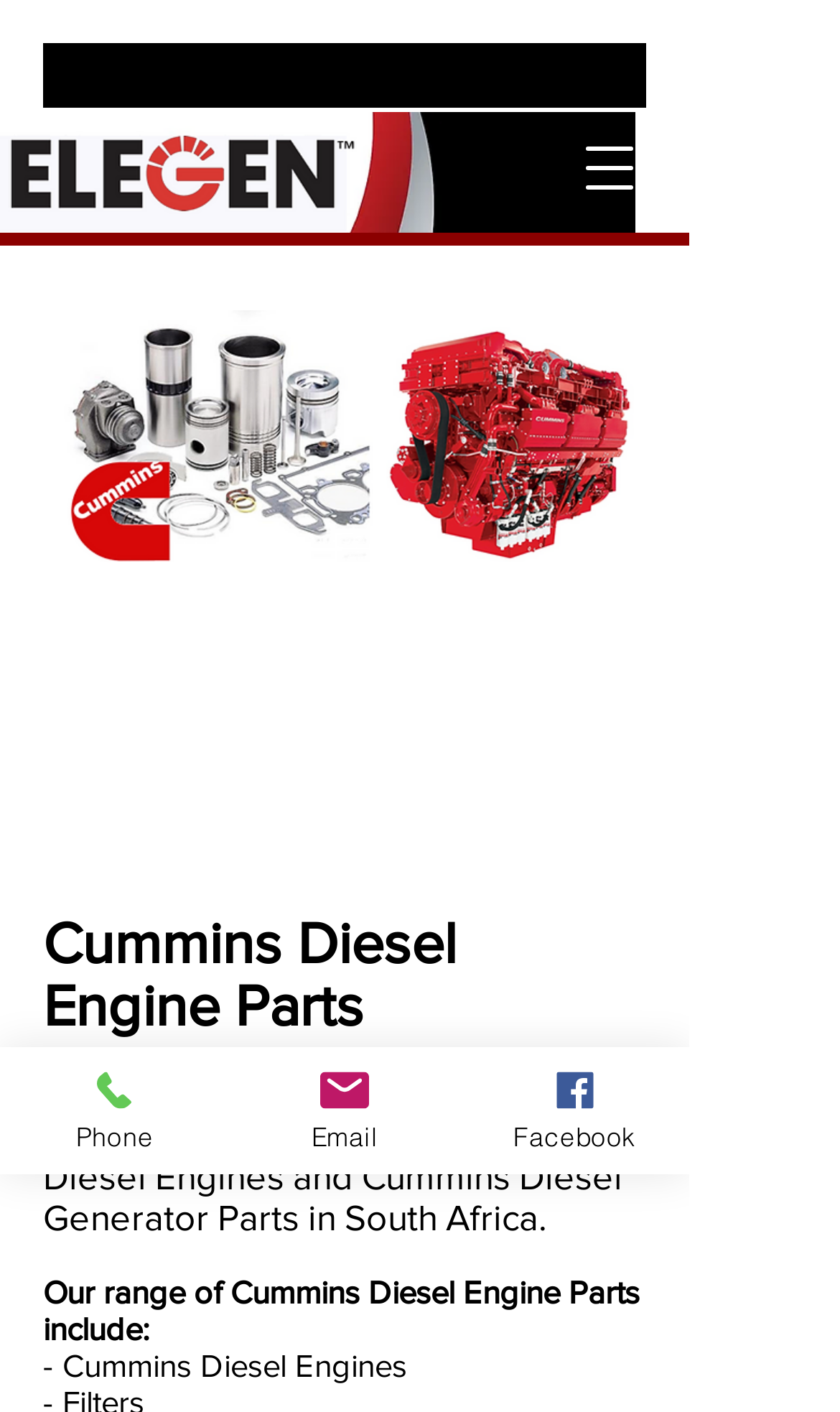Determine the main headline of the webpage and provide its text.

Cummins Diesel Engine Parts